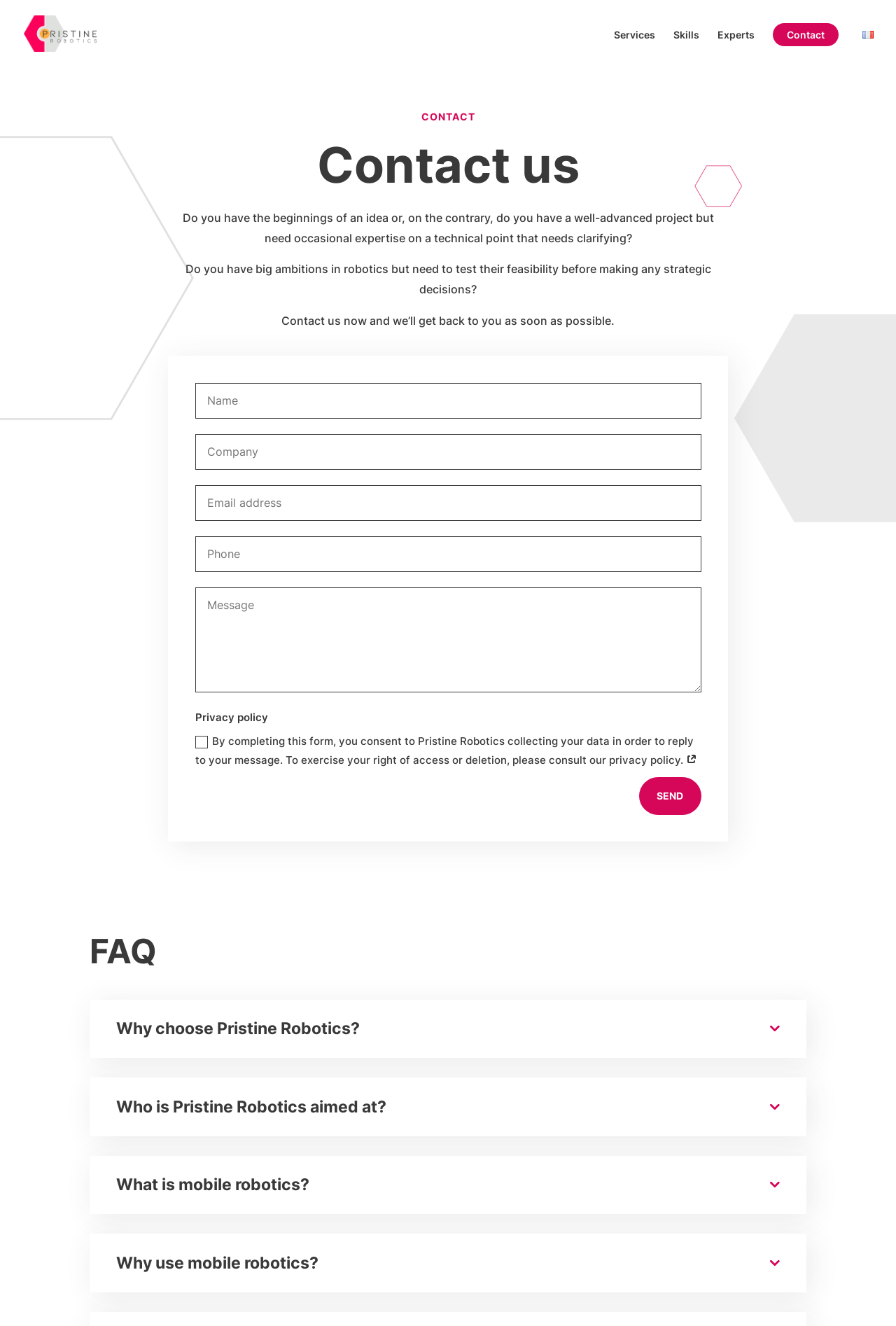Please provide the bounding box coordinate of the region that matches the element description: name="et_pb_contact_mail_0" placeholder="Email address". Coordinates should be in the format (top-left x, top-left y, bottom-right x, bottom-right y) and all values should be between 0 and 1.

[0.218, 0.366, 0.783, 0.393]